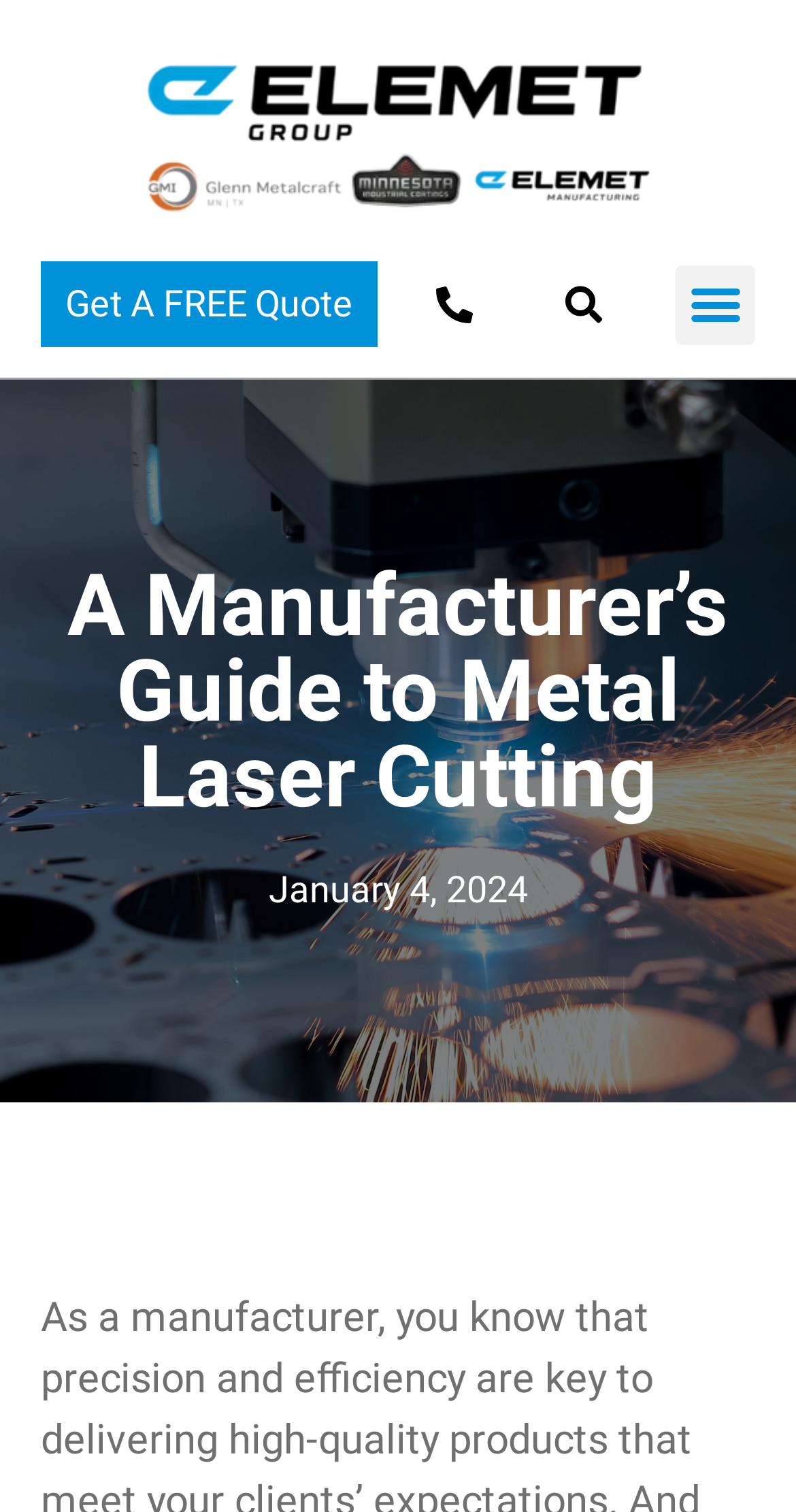Give a detailed overview of the webpage's appearance and contents.

The webpage is a guide for manufacturers on metal laser cutting, provided by Elemet Group. At the top, there is a link to the Elemet Group's homepage, taking up most of the width. Below it, on the left side, there are three links: "Get A FREE Quote", a phone number "(763) 389-5355", and a search bar with a "Search" button. On the right side, there is a "Menu Toggle" button. 

The main content of the webpage is headed by a title "A Manufacturer’s Guide to Metal Laser Cutting", which spans almost the entire width. Below the title, there is a timestamp indicating the publication date, "January 4, 2024".